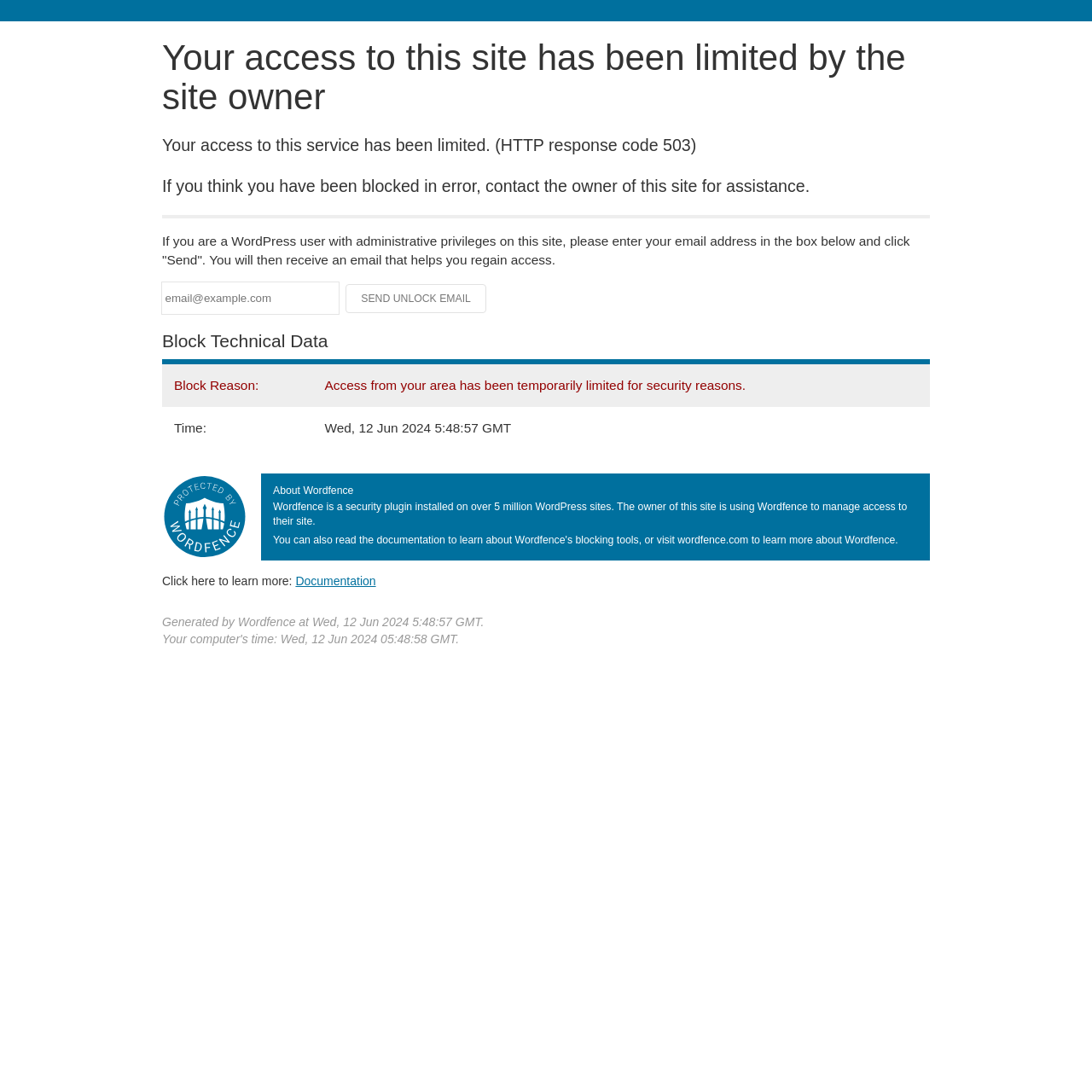Based on the description "Documentation", find the bounding box of the specified UI element.

[0.271, 0.526, 0.344, 0.538]